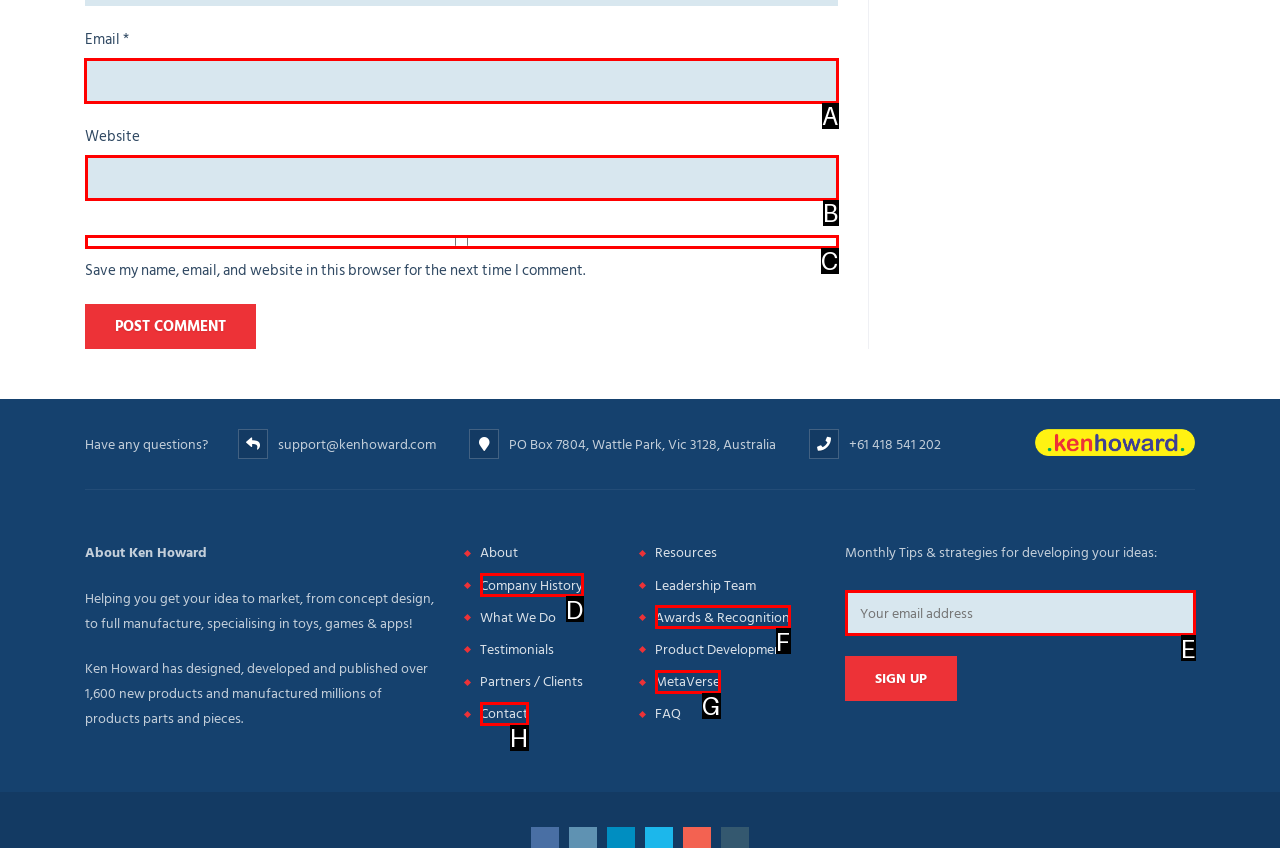Identify the appropriate lettered option to execute the following task: Enter email address
Respond with the letter of the selected choice.

A